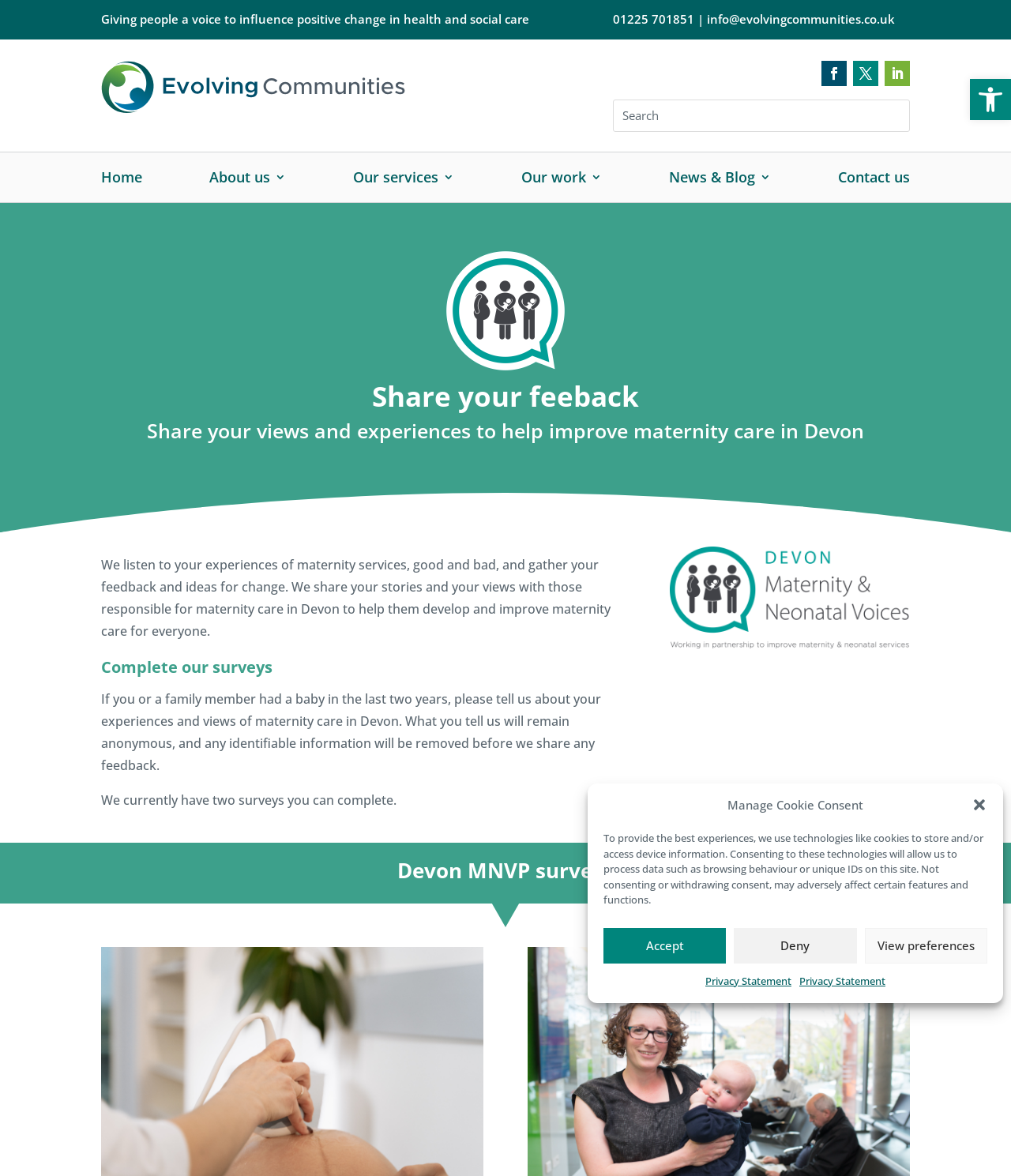What is the logo on the top left corner?
Analyze the image and provide a thorough answer to the question.

The logo on the top left corner of the webpage is the Evolving Communities Logo, which is an image element with a bounding box coordinate of [0.1, 0.048, 0.401, 0.1]. This logo is likely the branding identity of the organization behind the website.